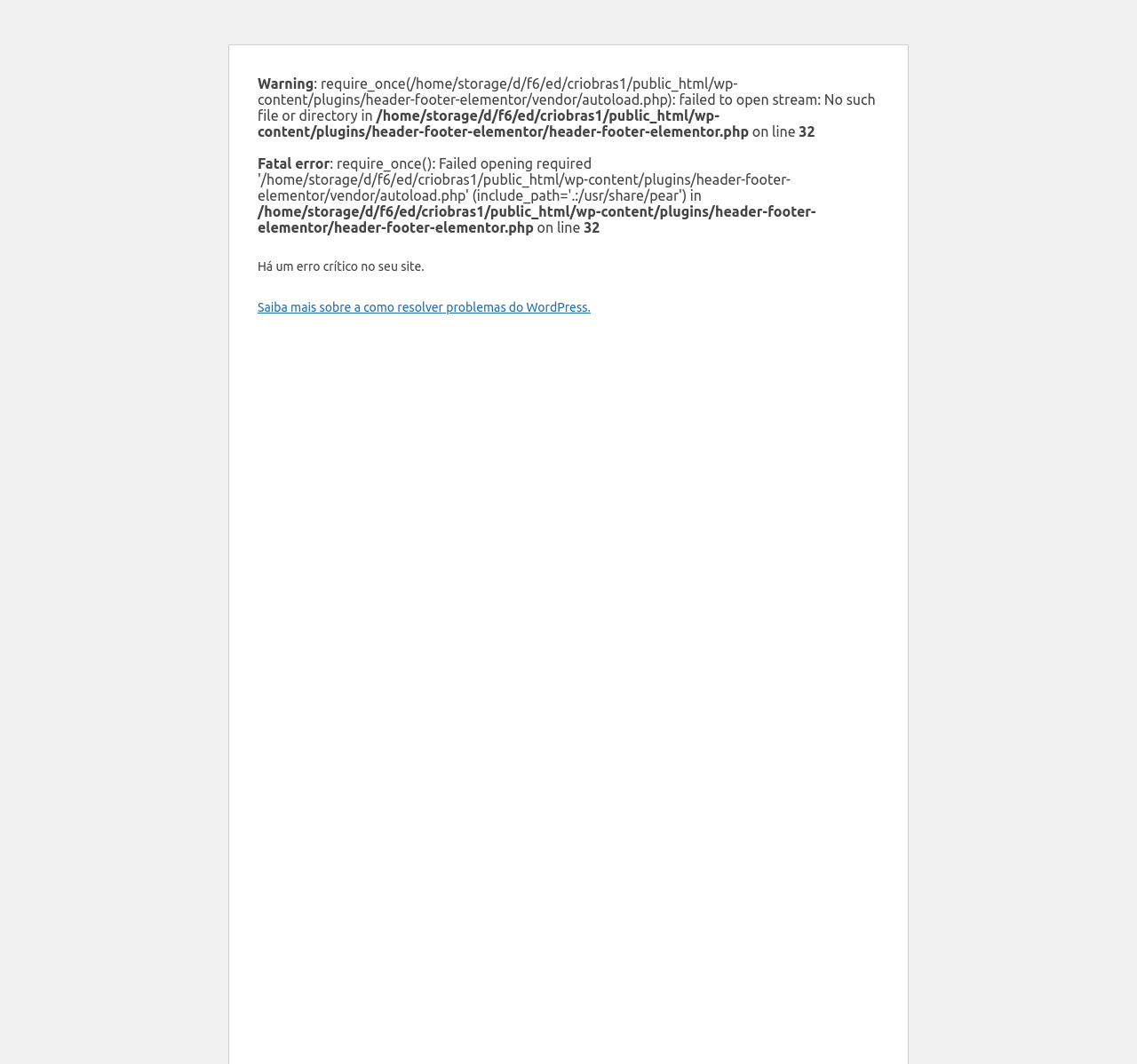What type of error is occurring?
Kindly offer a comprehensive and detailed response to the question.

The webpage displays a fatal error message, indicating a critical issue with the website. The error message is displayed in a prominent location, suggesting that it is a severe problem that needs to be addressed.